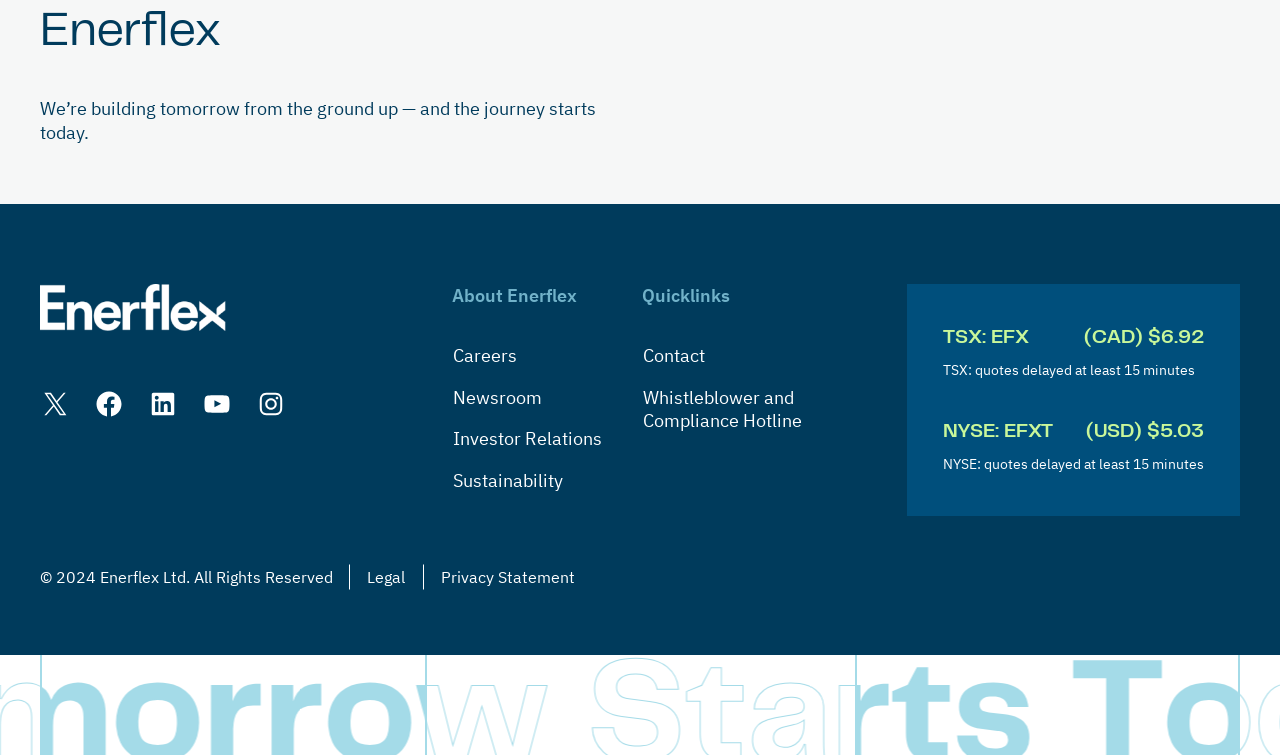Identify the bounding box for the described UI element. Provide the coordinates in (top-left x, top-left y, bottom-right x, bottom-right y) format with values ranging from 0 to 1: Whistleblower and Compliance Hotline

[0.502, 0.499, 0.647, 0.585]